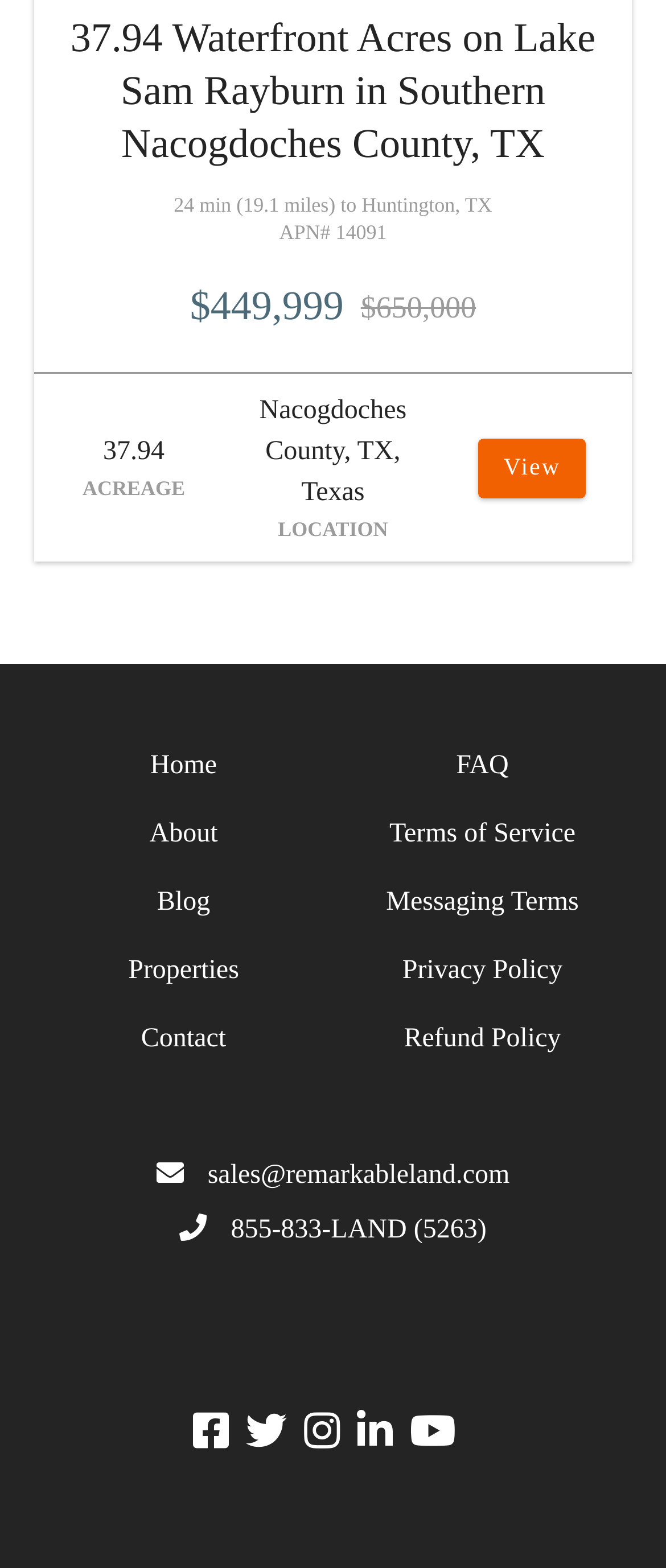Can you identify the bounding box coordinates of the clickable region needed to carry out this instruction: 'View property details'? The coordinates should be four float numbers within the range of 0 to 1, stated as [left, top, right, bottom].

[0.718, 0.28, 0.88, 0.318]